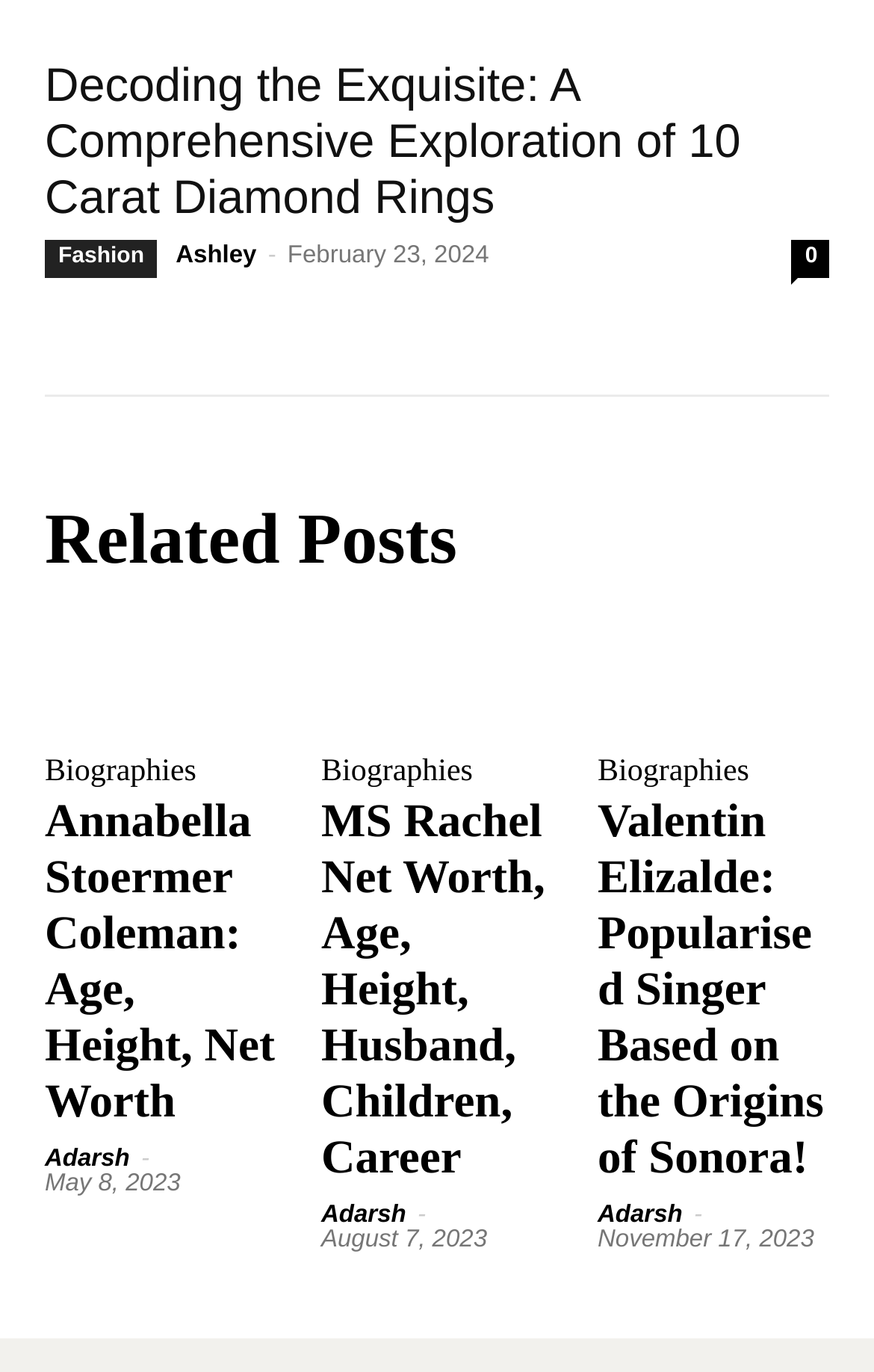Give a short answer using one word or phrase for the question:
What is the topic of the main article?

10 Carat Diamond Rings